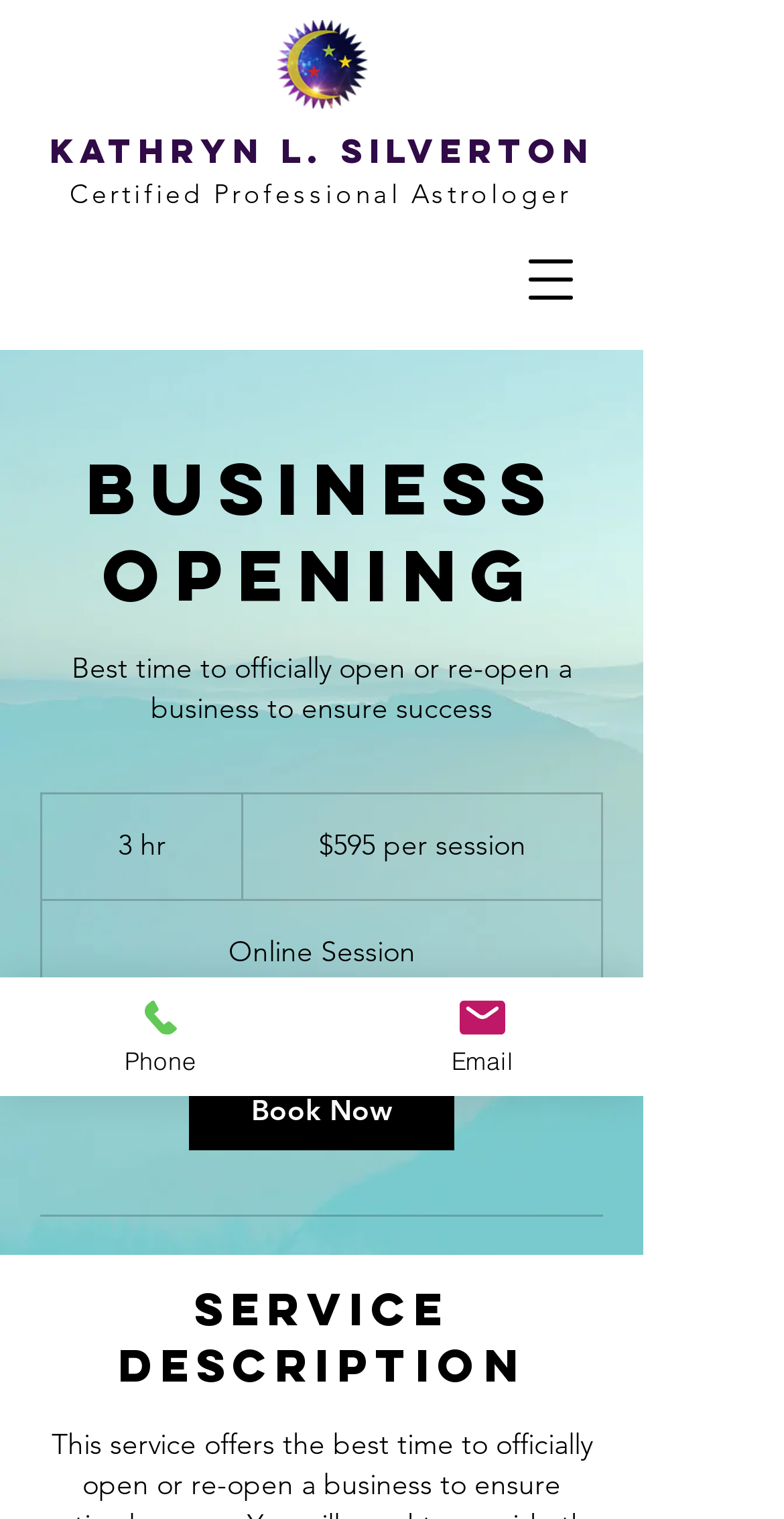Please provide a detailed answer to the question below by examining the image:
What is the cost of an online session?

I found the answer by looking at the section that describes the service. It mentions '3 hours' and '$595 per session' which indicates the cost of an online session.